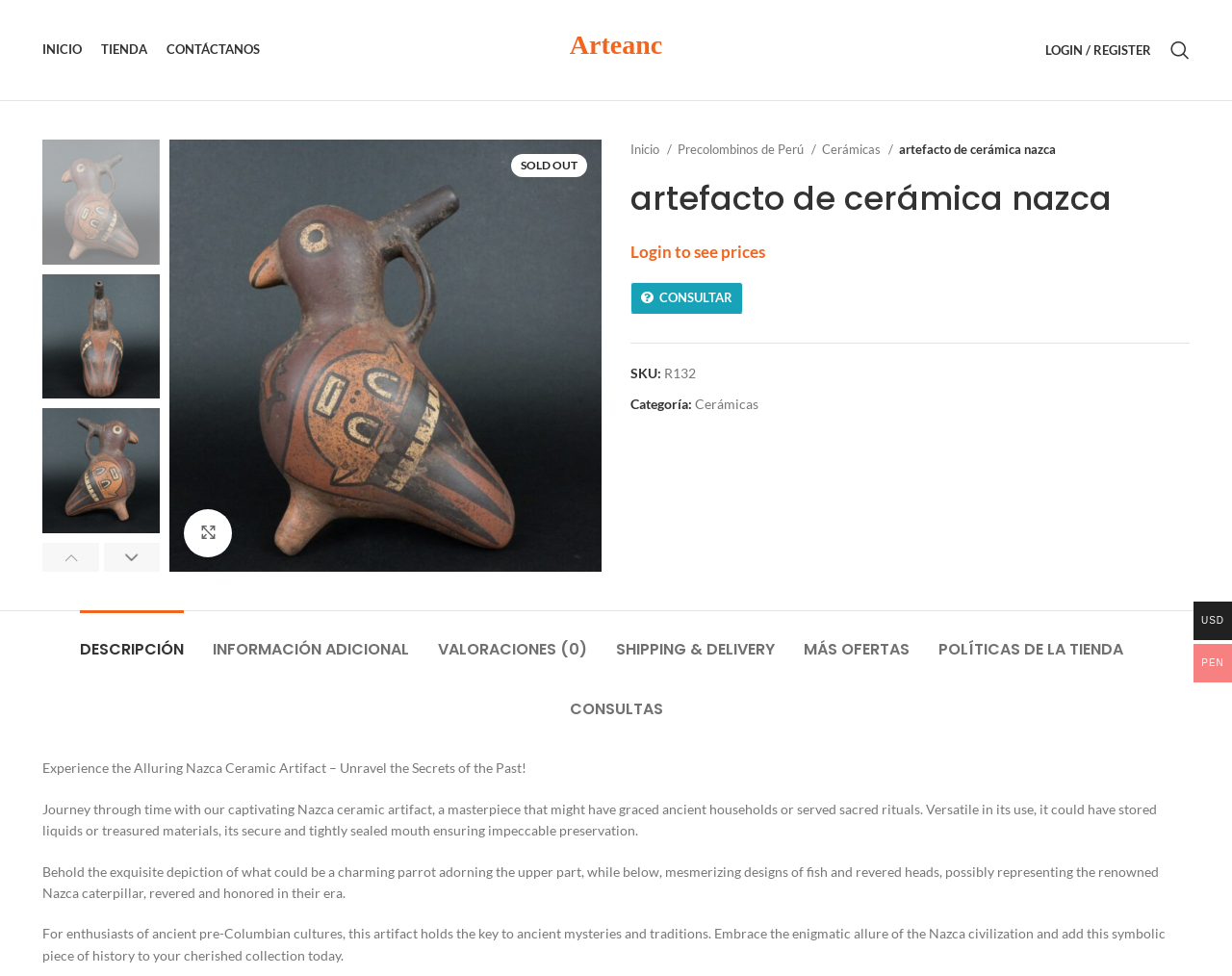Give a comprehensive overview of the webpage, including key elements.

This webpage is about an ancient Nazca ceramic artifact, showcasing its beauty and historical significance. At the top, there is a main navigation menu with links to "INICIO", "TIENDA", and "CONTÁCTANOS". On the right side, there is a link to "LOGIN / REGISTER" and a search bar. 

Below the navigation menu, there is a large image of the ceramic artifact, taking up most of the width of the page. Above the image, there is a "SOLD OUT" label. On the left side of the image, there is a breadcrumb navigation menu showing the path "Inicio / Precolombinos de Perú / Cerámicas / artefacto de cerámica nazca". 

On the right side of the image, there are several links and text elements, including a heading with the title "artefacto de cerámica nazca", a link to "Login to see prices", and a button with the text "CONSULTAR". There are also several static text elements displaying information about the artifact, such as its SKU number and category.

Below the image, there is a horizontal tab list with six tabs: "DESCRIPCIÓN", "INFORMACIÓN ADICIONAL", "VALORACIONES (0)", "SHIPPING & DELIVERY", "MÁS OFERTAS", and "POLÍTICAS DE LA TIENDA". The "DESCRIPCIÓN" tab is selected by default, displaying a detailed description of the artifact, including its possible uses, designs, and historical significance. The text is divided into four paragraphs, each describing a different aspect of the artifact.